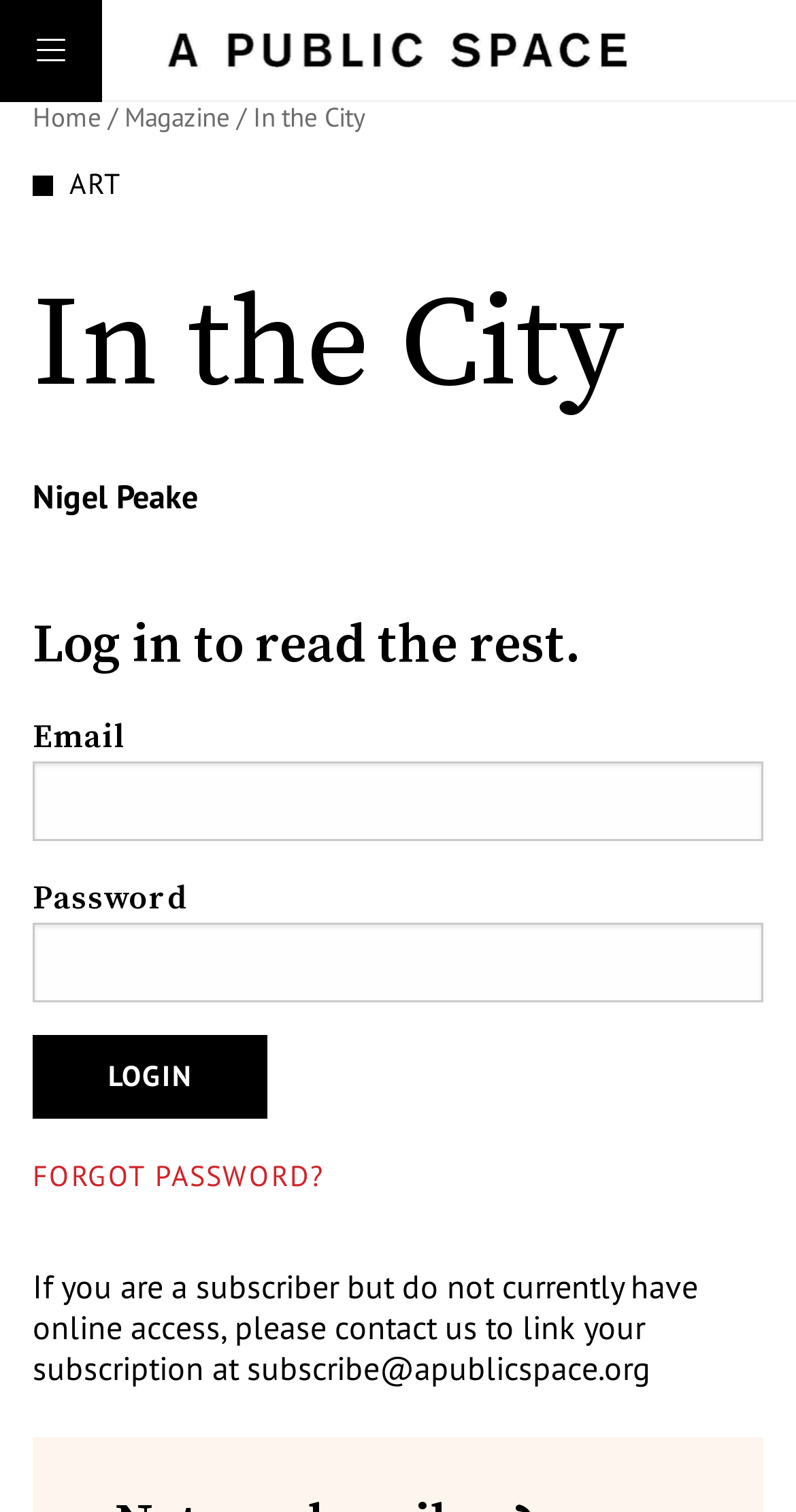Determine the bounding box coordinates of the clickable element to complete this instruction: "forgot password". Provide the coordinates in the format of four float numbers between 0 and 1, [left, top, right, bottom].

[0.041, 0.766, 0.408, 0.79]